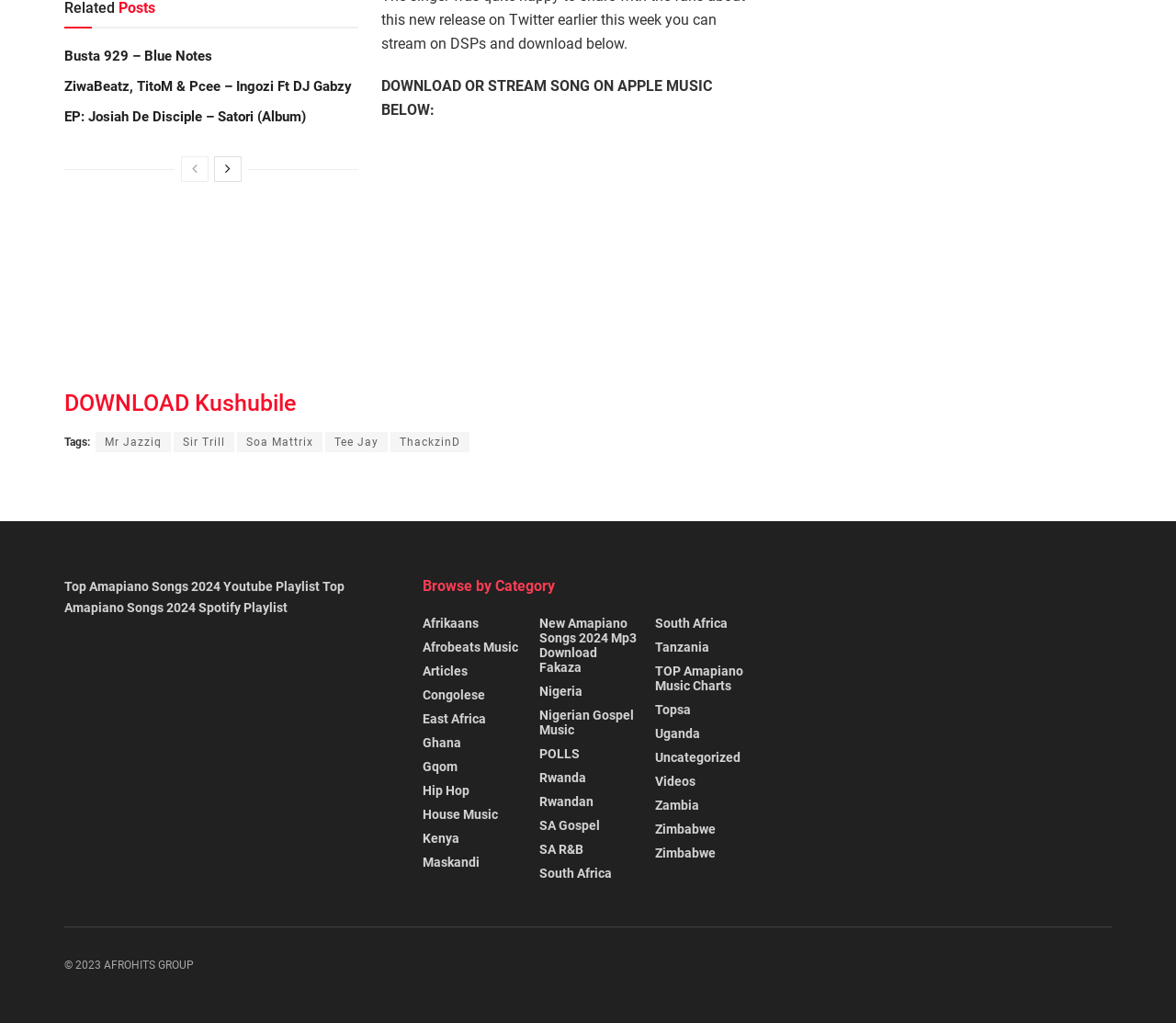Please determine the bounding box coordinates of the area that needs to be clicked to complete this task: 'View Top Amapiano Songs 2024 Youtube Playlist'. The coordinates must be four float numbers between 0 and 1, formatted as [left, top, right, bottom].

[0.055, 0.566, 0.272, 0.581]